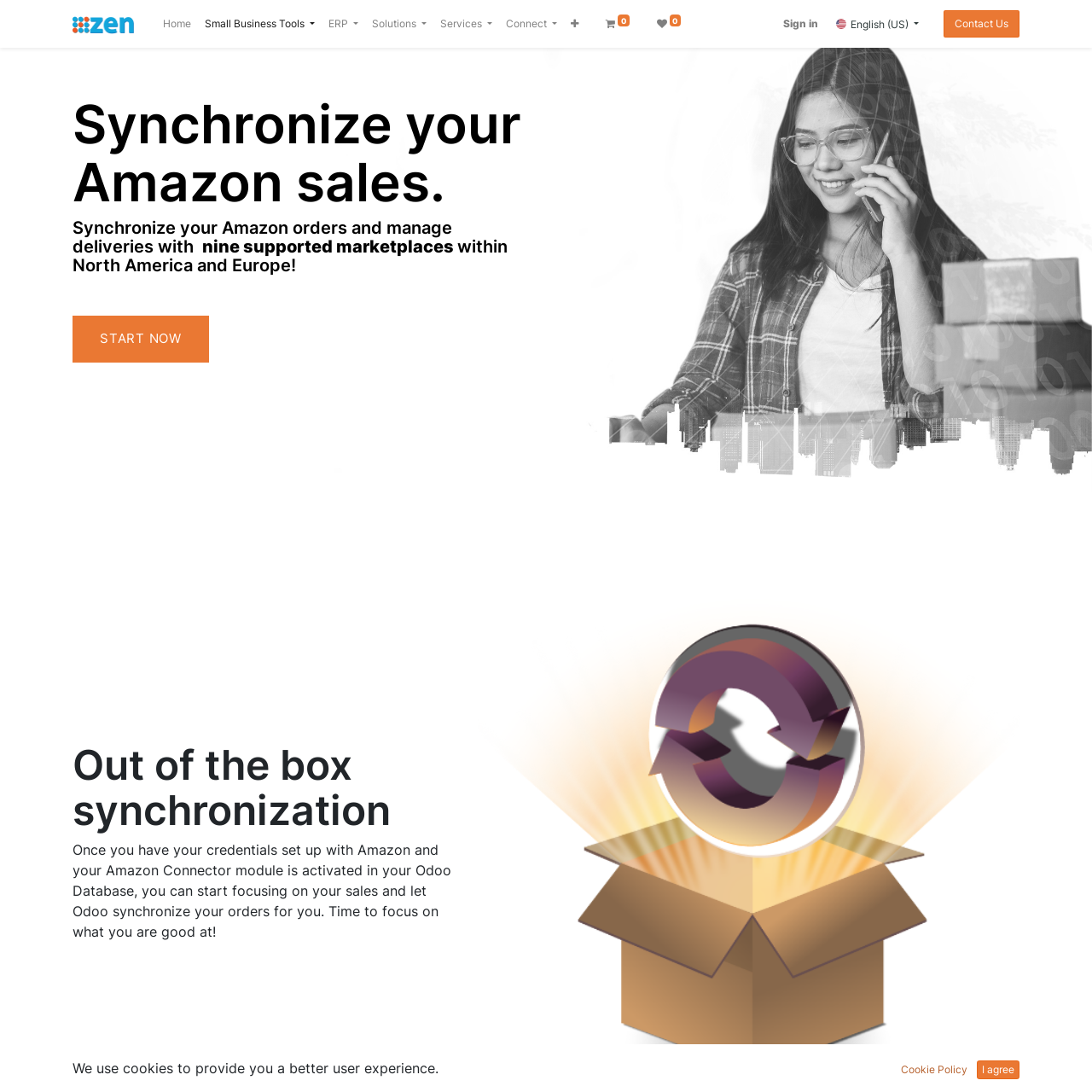What is the call-to-action on the webpage?
Please provide a single word or phrase based on the screenshot.

START NOW